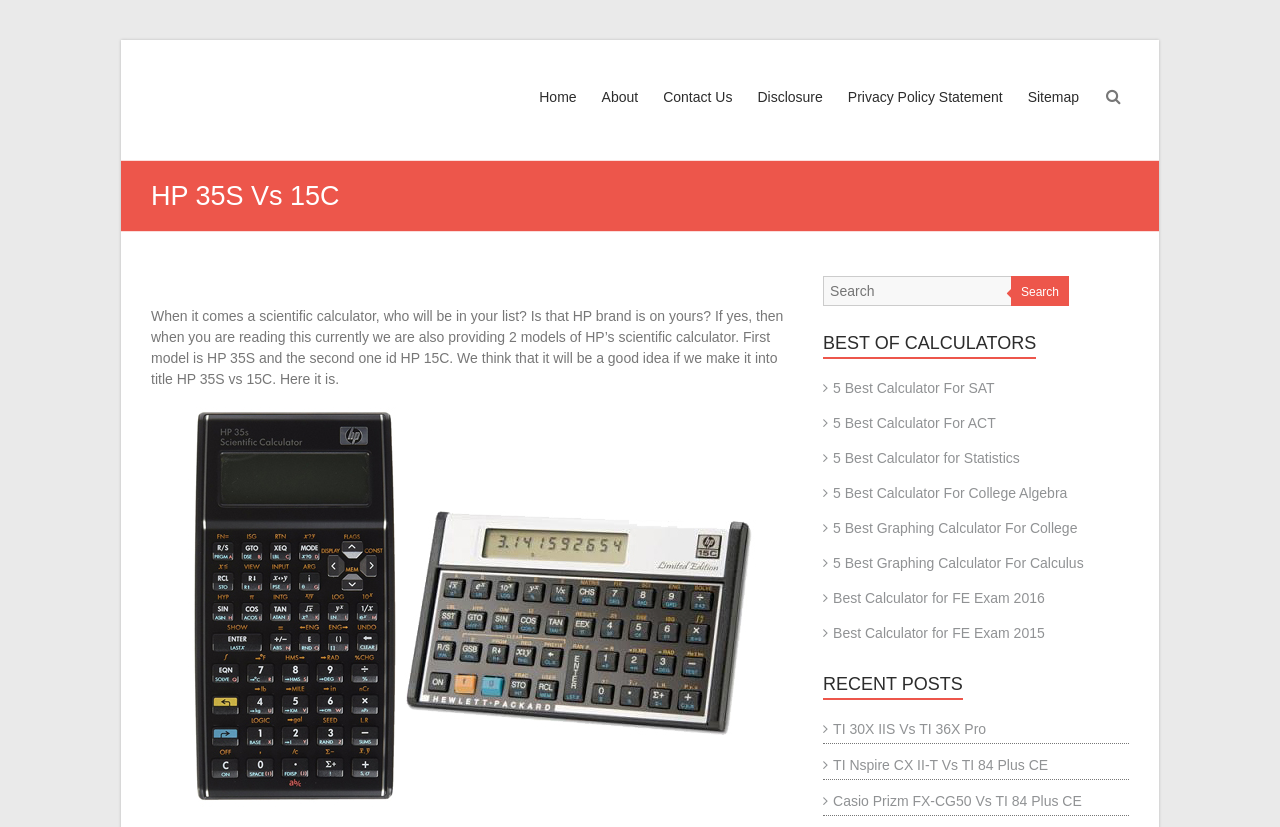Please examine the image and provide a detailed answer to the question: How many links are there in the 'BEST OF CALCULATORS' section?

The 'BEST OF CALCULATORS' section contains 7 links, each with a calculator-related title, such as 'Best Calculator For SAT' and 'Best Graphing Calculator For College'.